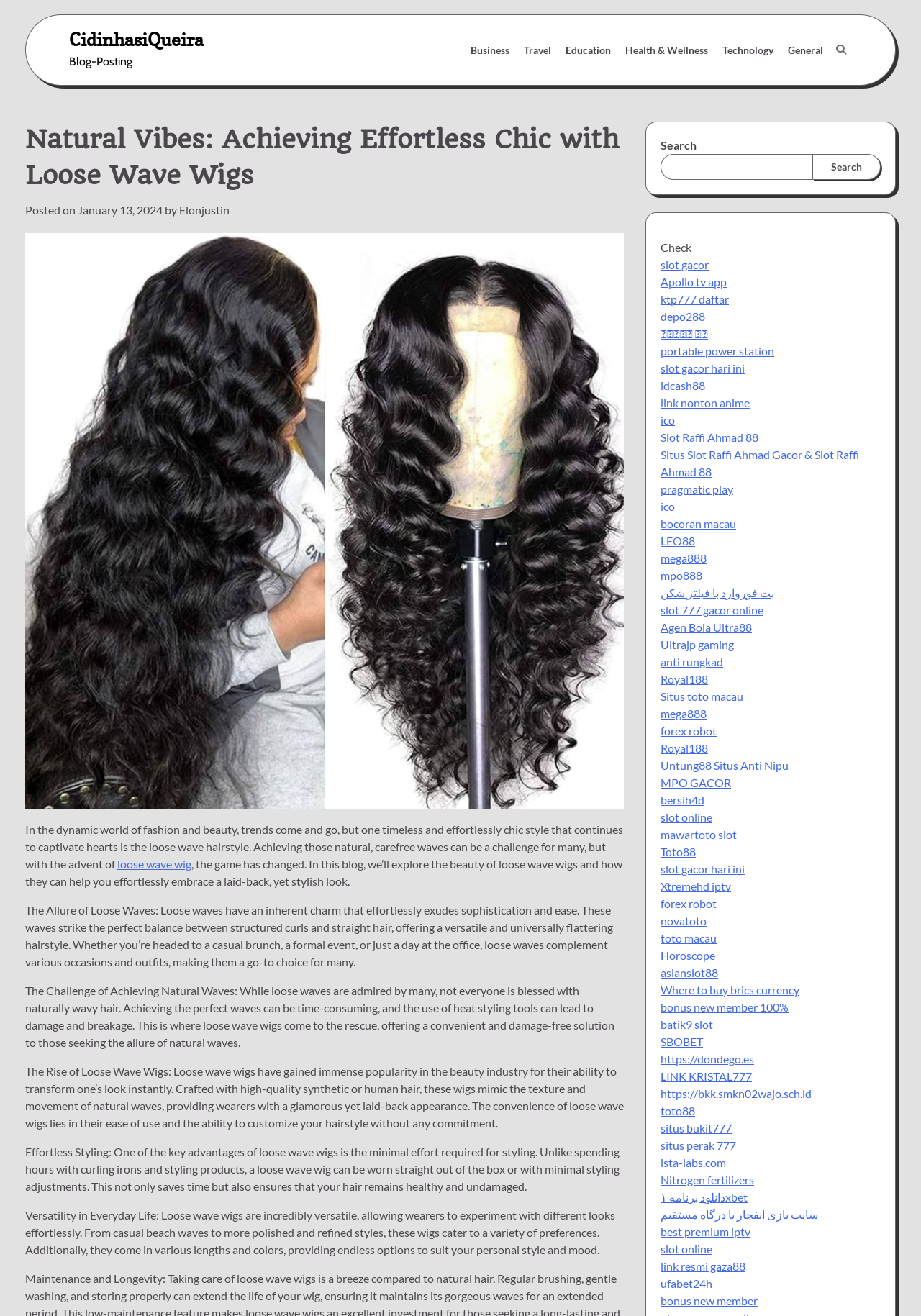Determine the bounding box coordinates for the element that should be clicked to follow this instruction: "Click on the link to learn more about loose wave wigs". The coordinates should be given as four float numbers between 0 and 1, in the format [left, top, right, bottom].

[0.127, 0.651, 0.208, 0.662]